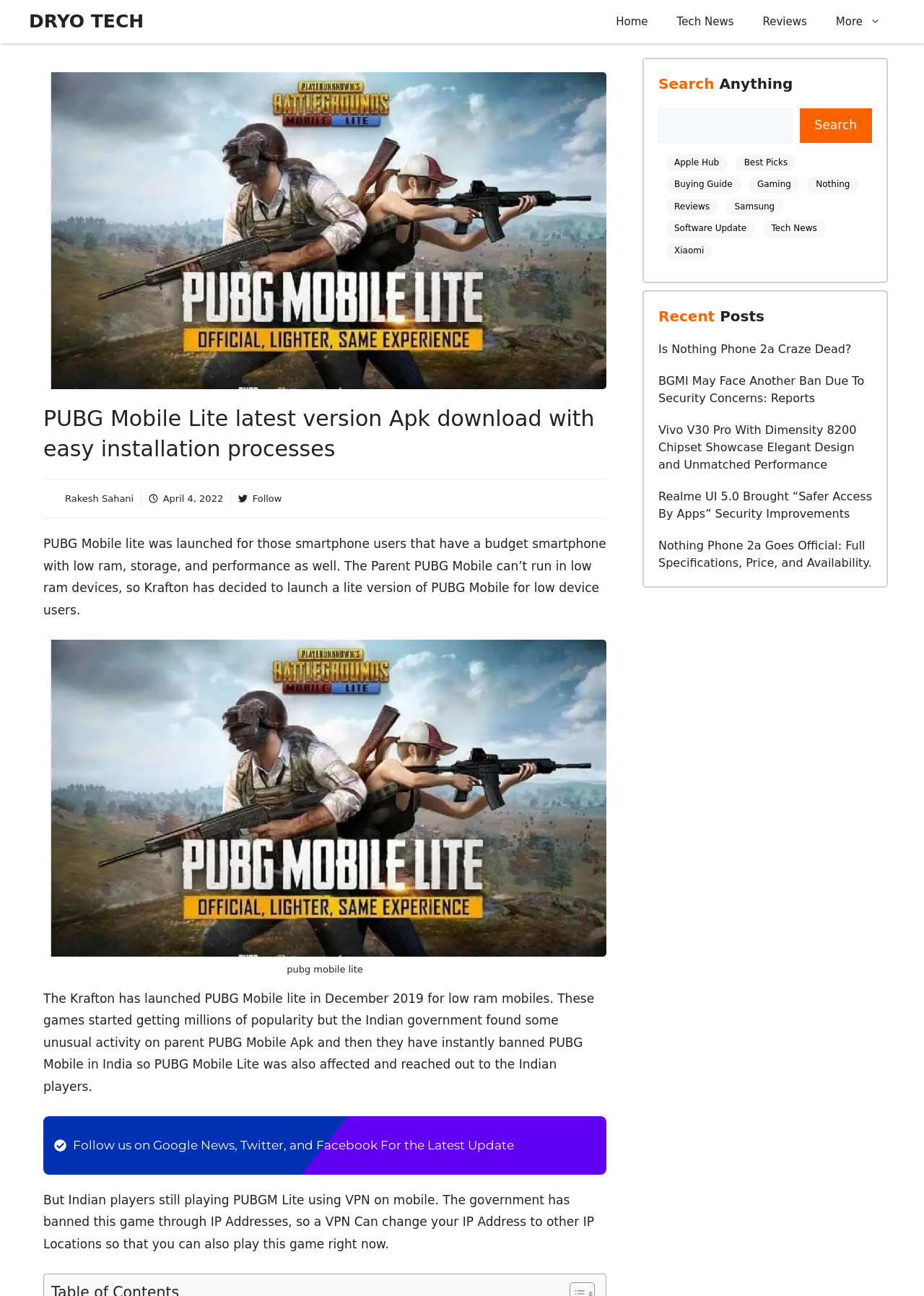Please identify the bounding box coordinates of the clickable area that will fulfill the following instruction: "Check Admission Notices". The coordinates should be in the format of four float numbers between 0 and 1, i.e., [left, top, right, bottom].

None